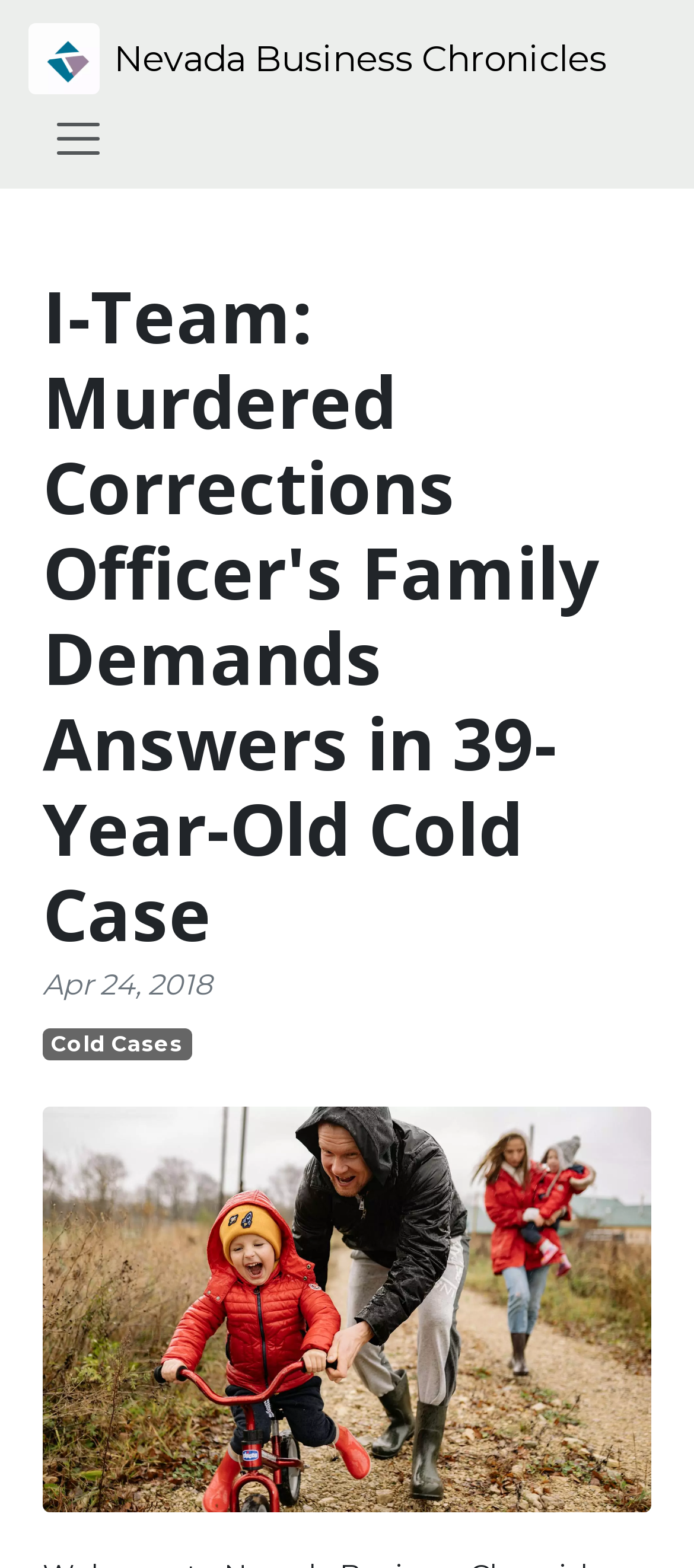Convey a detailed summary of the webpage, mentioning all key elements.

The webpage is about a 39-year-old cold case of a murdered corrections officer and the family's demands for justice. At the top left corner, there is a logo of Nevada Business Chronicles, accompanied by a toggle navigation button. Below the logo, there is a header section that spans almost the entire width of the page. 

In the header section, a prominent heading reads "I-Team: Murdered Corrections Officer's Family Demands Answers in 39-Year-Old Cold Case". Below the heading, there is a date "Apr 24, 2018" and a link to "Cold Cases". 

Further down, there is a large figure that occupies most of the page's width, taking up a significant portion of the page's real estate. The figure contains an image, but its content is not specified.